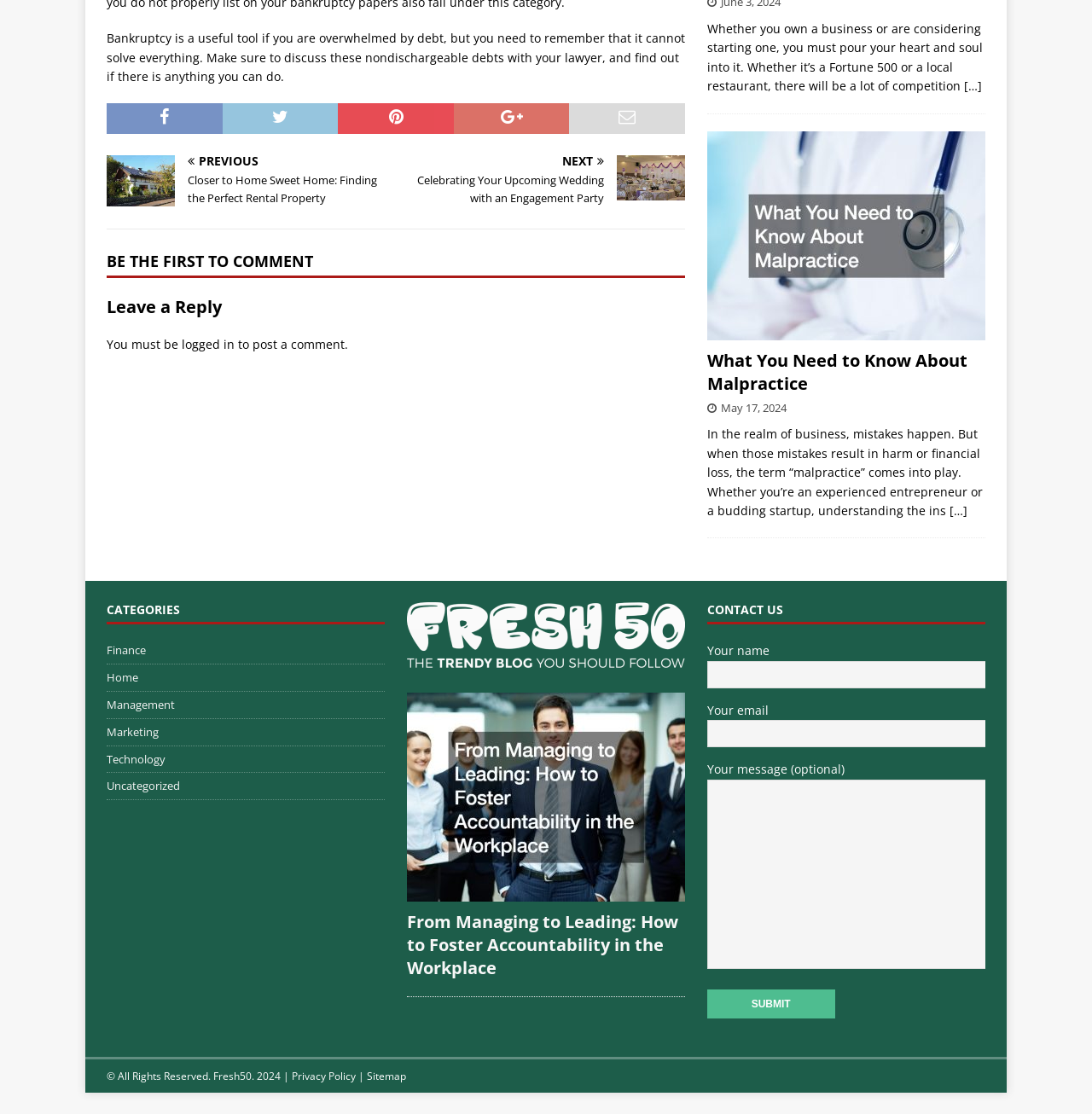What are the categories listed on the webpage?
Please provide a comprehensive answer to the question based on the webpage screenshot.

I determined the answer by looking at the category section, which lists several links with the category names, including Finance, Home, Management, Marketing, Technology, and Uncategorized.